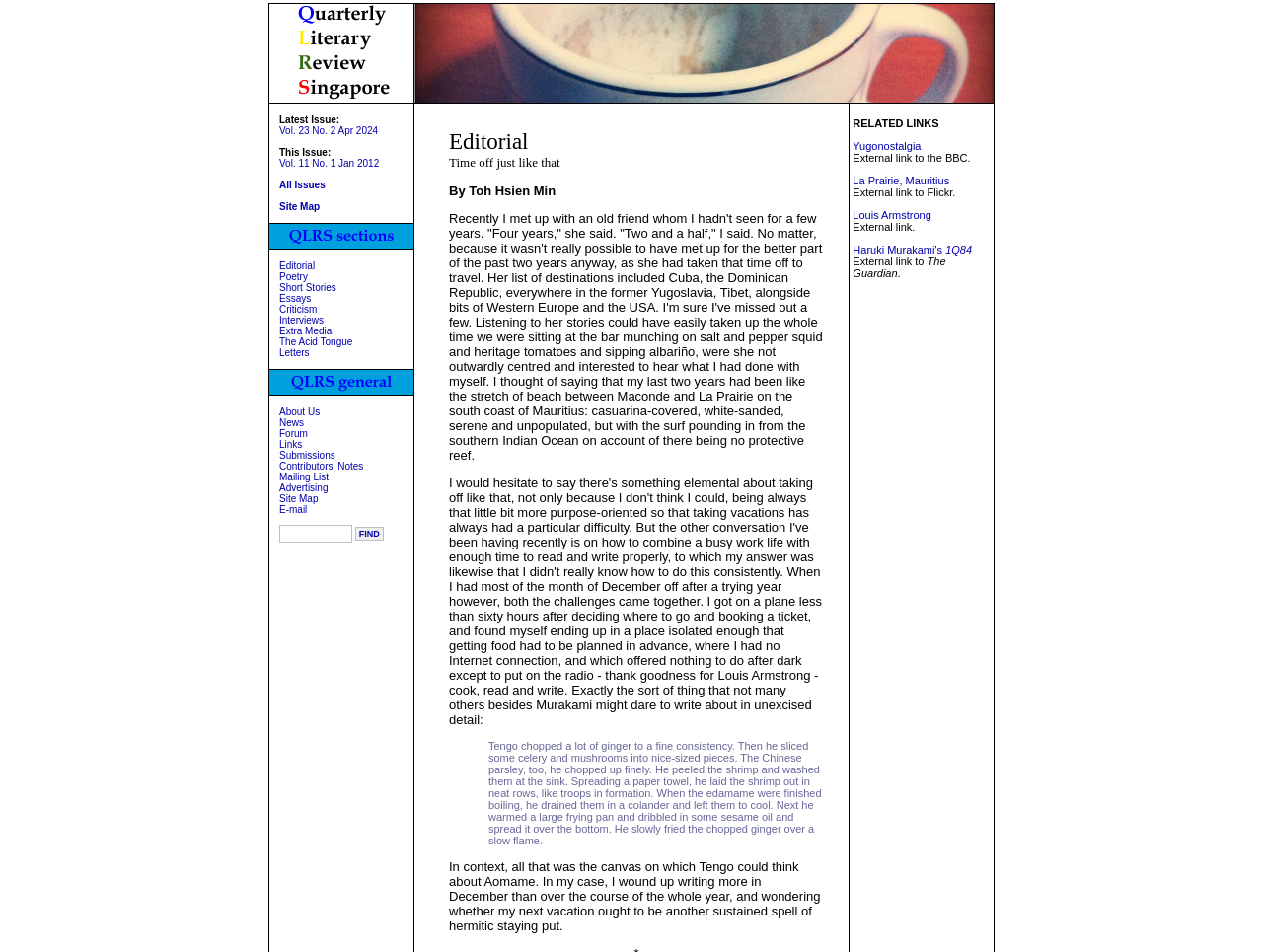What is the current issue of the literary review?
Answer the question with detailed information derived from the image.

I found this answer by examining the layout table cell with the text 'This Issue: Vol. 11 No. 1 Jan 2012', which indicates that it is the current issue of the literary review.